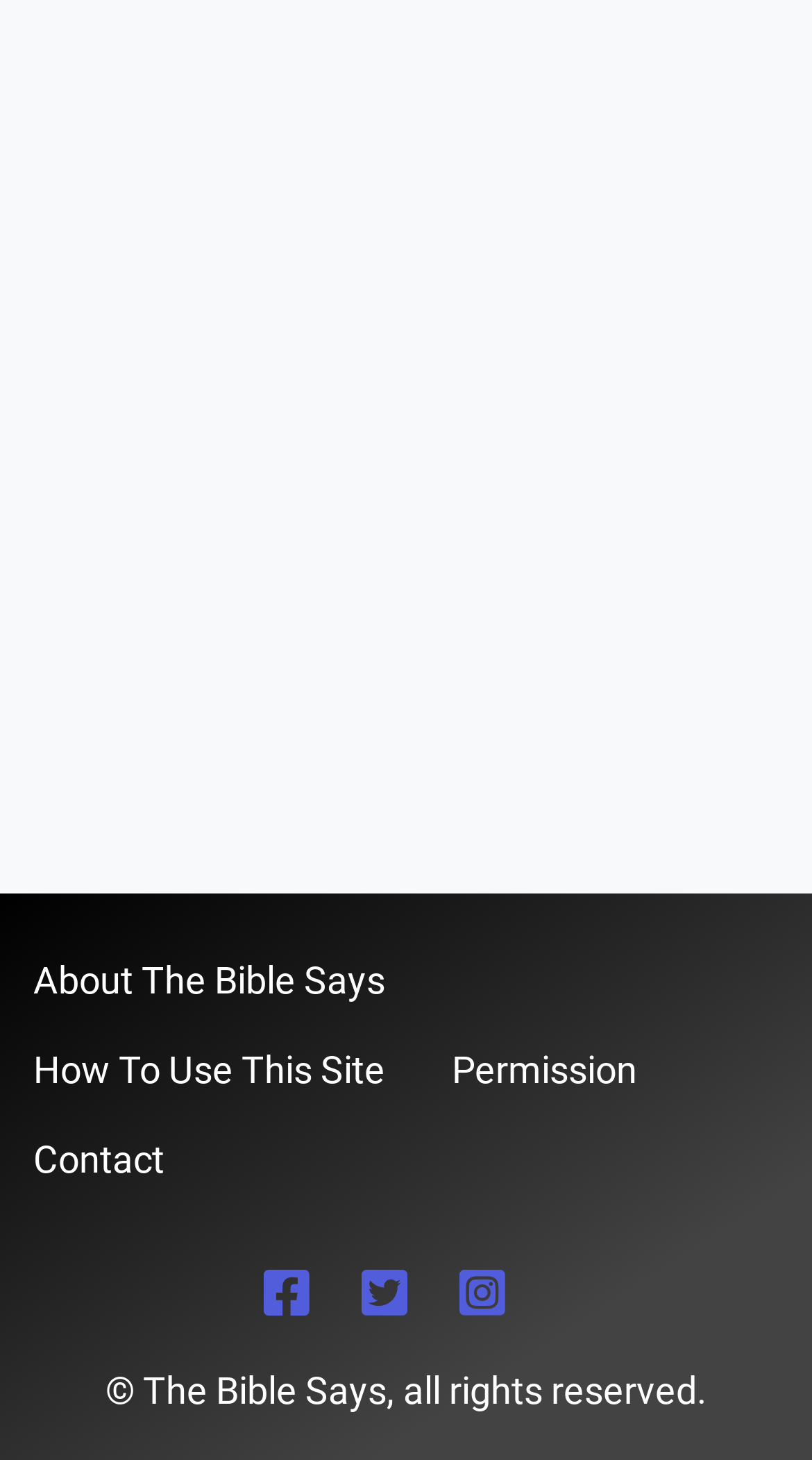Utilize the details in the image to give a detailed response to the question: What is the last link in the top section?

I found the last link in the top section by looking at the links in the top section and identifying the last one, which is 'Contact'.